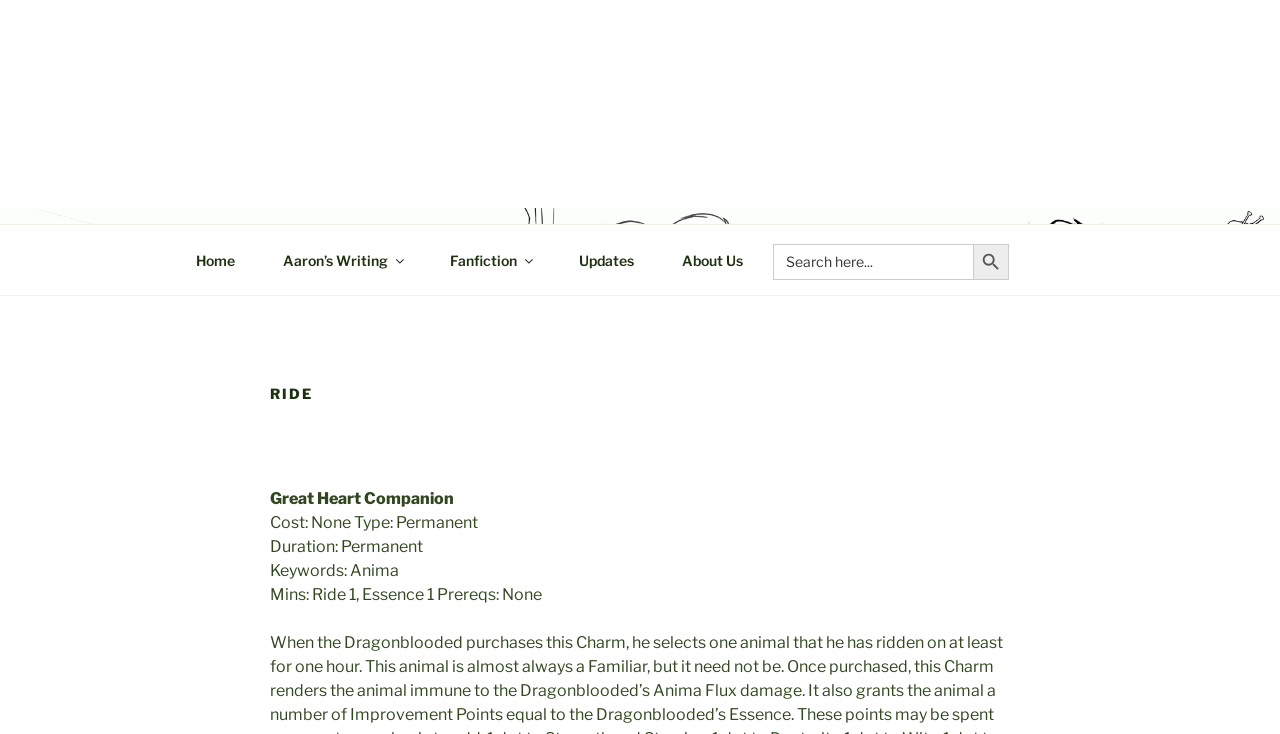Identify the bounding box coordinates of the part that should be clicked to carry out this instruction: "Click on the 'C&A PRODUCTIONS' link".

[0.147, 0.153, 0.467, 0.213]